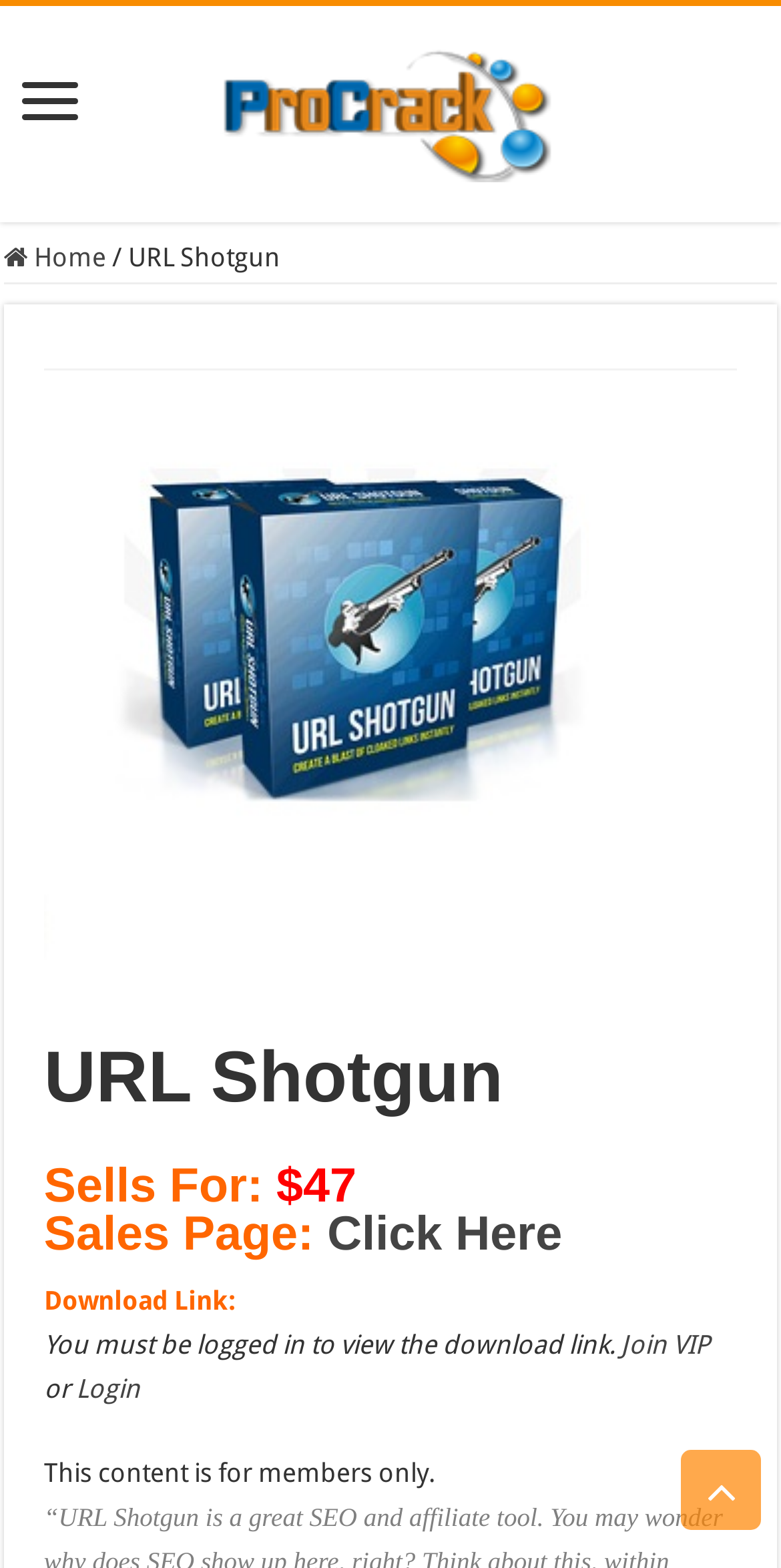What is required to view the download link?
Please provide a single word or phrase in response based on the screenshot.

Login